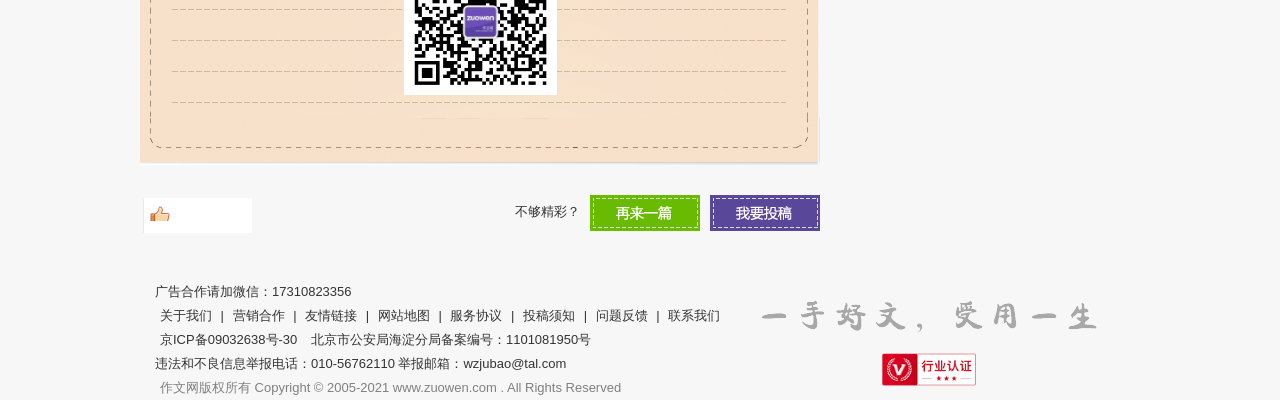Locate the bounding box coordinates of the element you need to click to accomplish the task described by this instruction: "View the website map".

[0.295, 0.77, 0.34, 0.808]